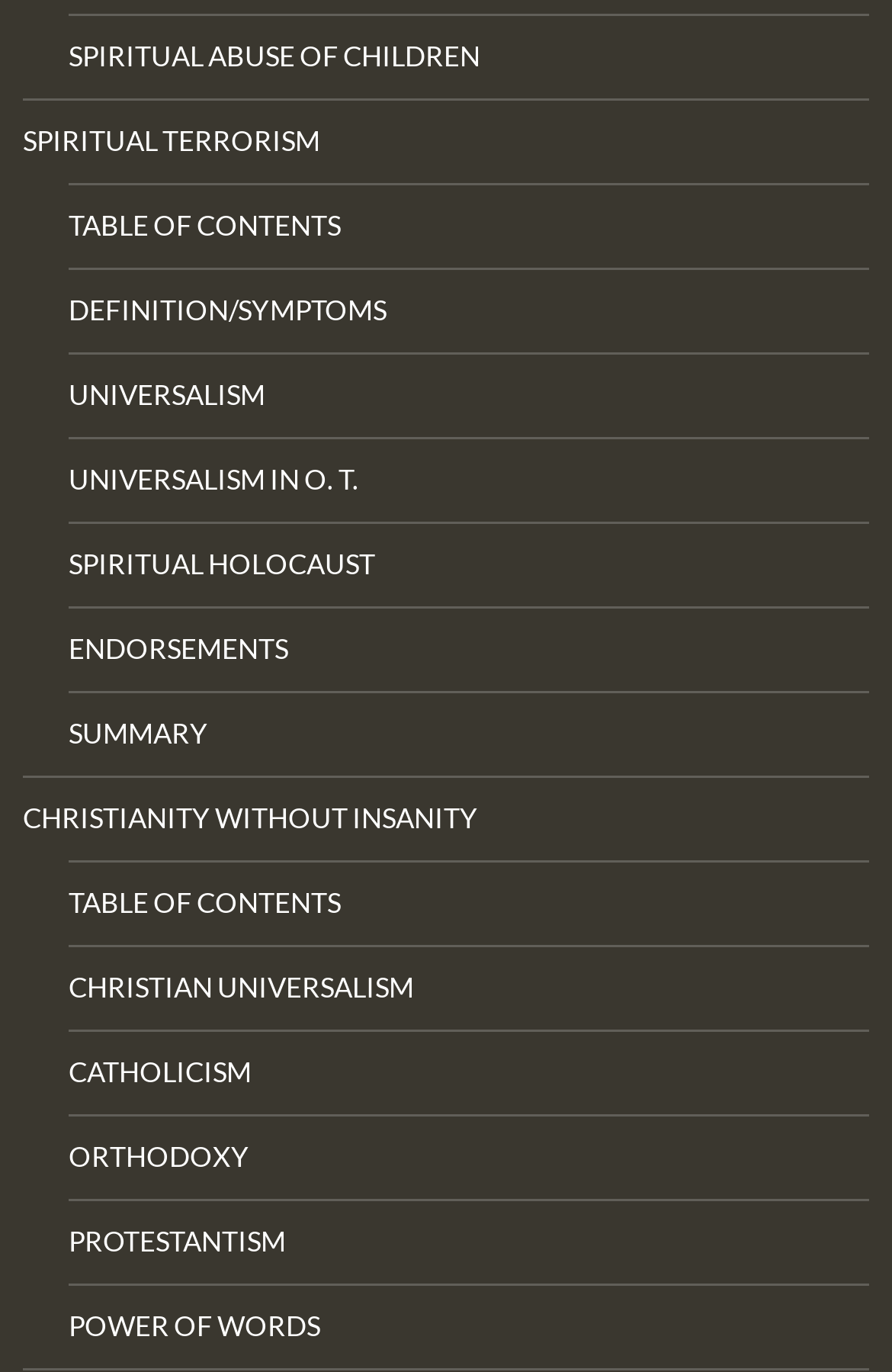Answer the following query with a single word or phrase:
How many links are related to universalism?

2